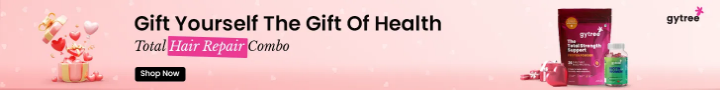What is the focus of the product packaging?
From the image, respond using a single word or phrase.

Hair health and wellness